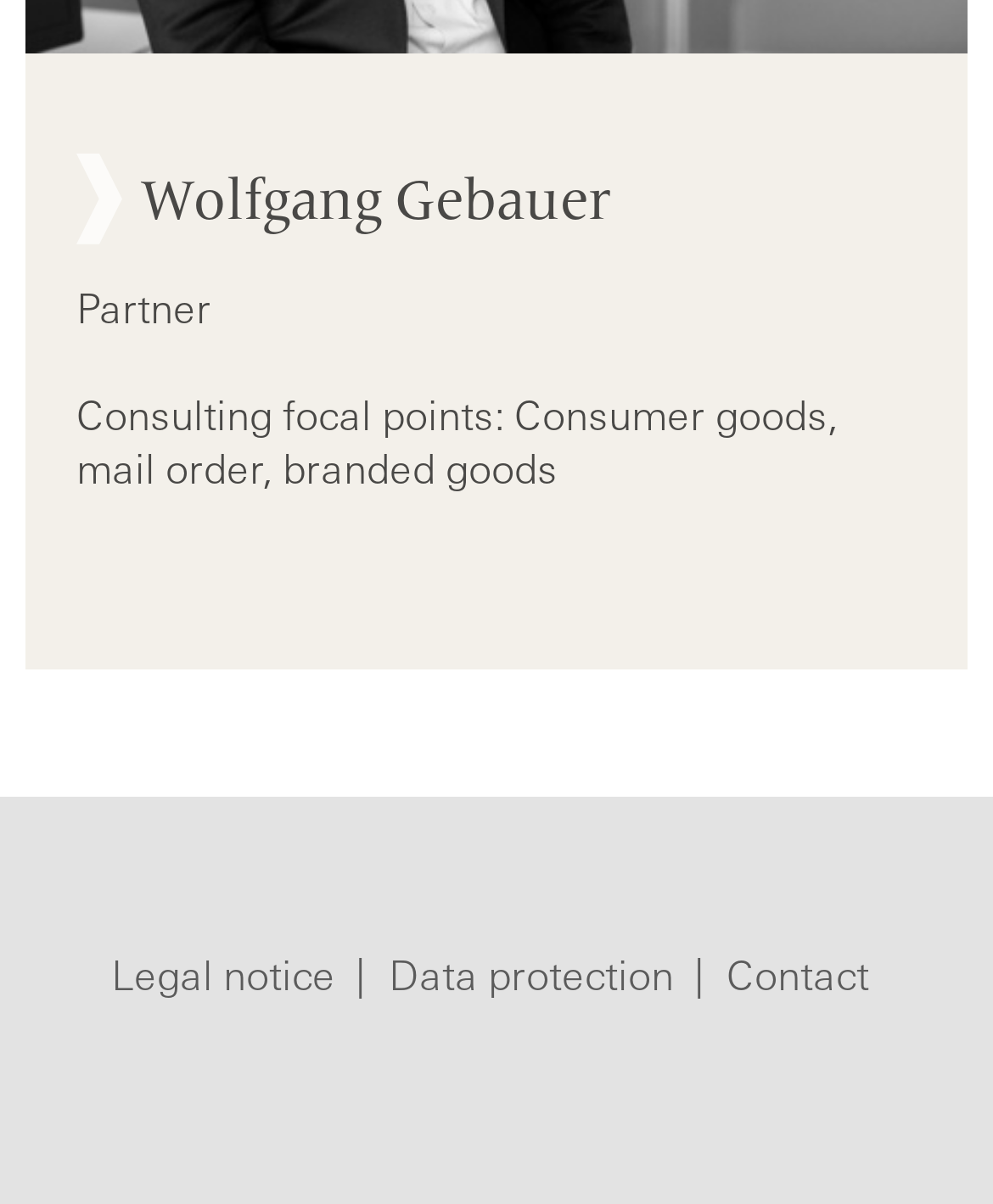By analyzing the image, answer the following question with a detailed response: What is the name of the consultant?

The name of the consultant can be found in the heading element at the top of the page, which contains the text ' Wolfgang Gebauer'.